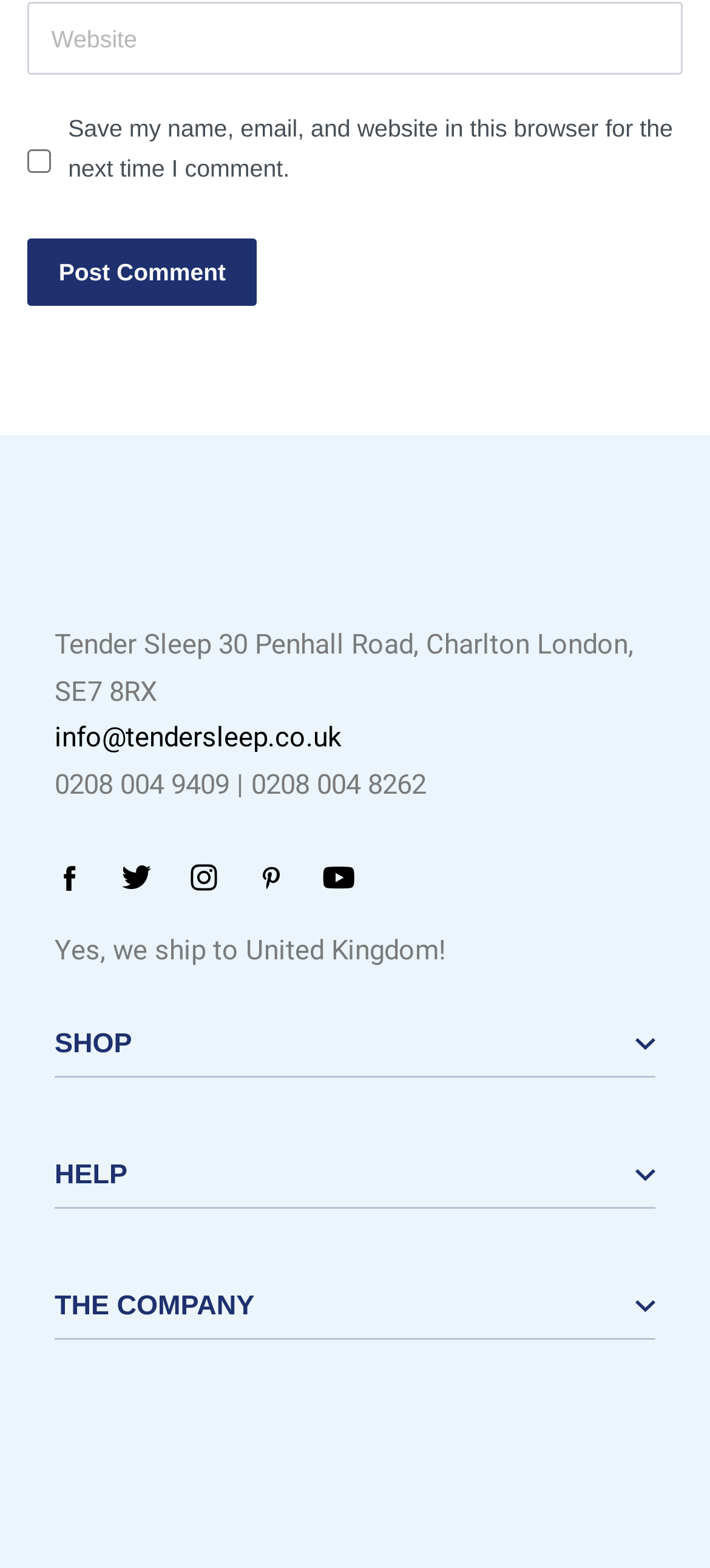Identify the bounding box coordinates of the clickable region necessary to fulfill the following instruction: "Contact Tender Sleep via email". The bounding box coordinates should be four float numbers between 0 and 1, i.e., [left, top, right, bottom].

[0.077, 0.46, 0.482, 0.481]